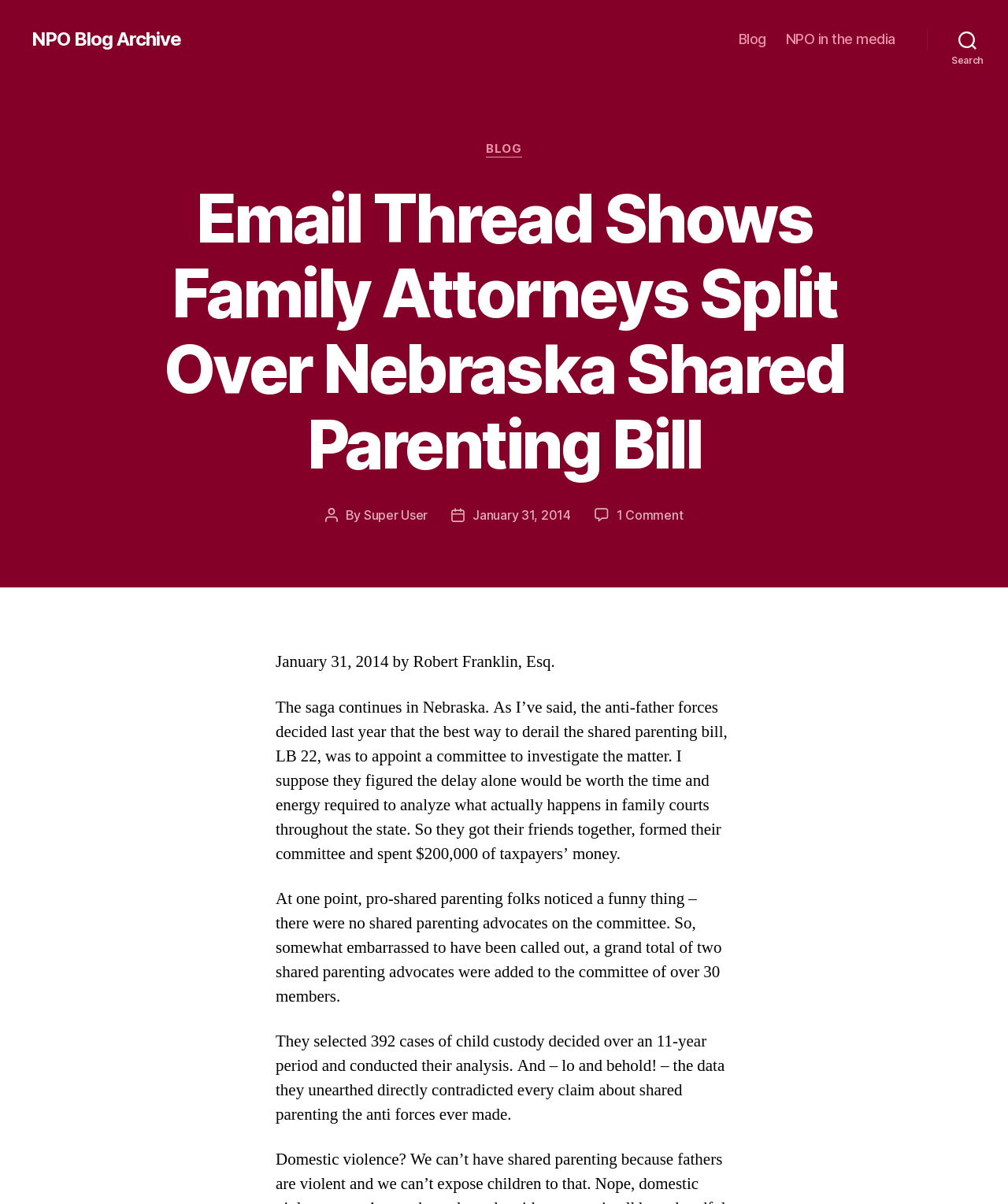Provide a short answer using a single word or phrase for the following question: 
What is the date of this blog post?

January 31, 2014